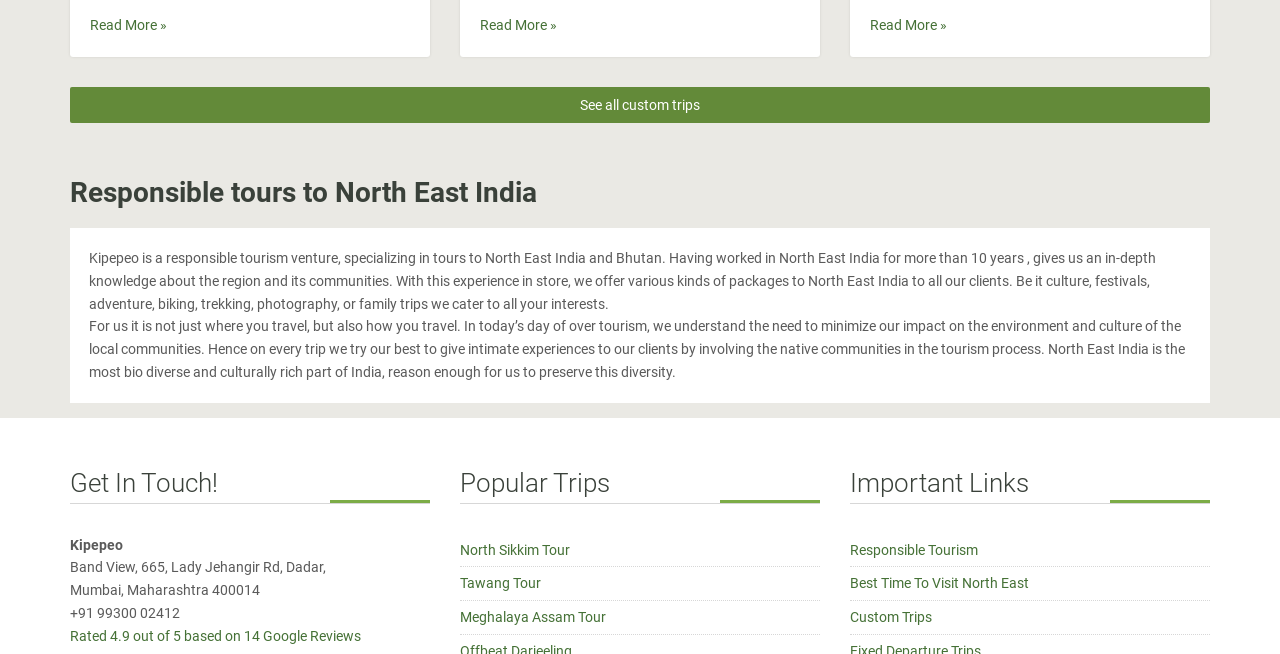Locate the bounding box coordinates of the area that needs to be clicked to fulfill the following instruction: "Explore the North Sikkim Tour". The coordinates should be in the format of four float numbers between 0 and 1, namely [left, top, right, bottom].

[0.359, 0.755, 0.445, 0.779]